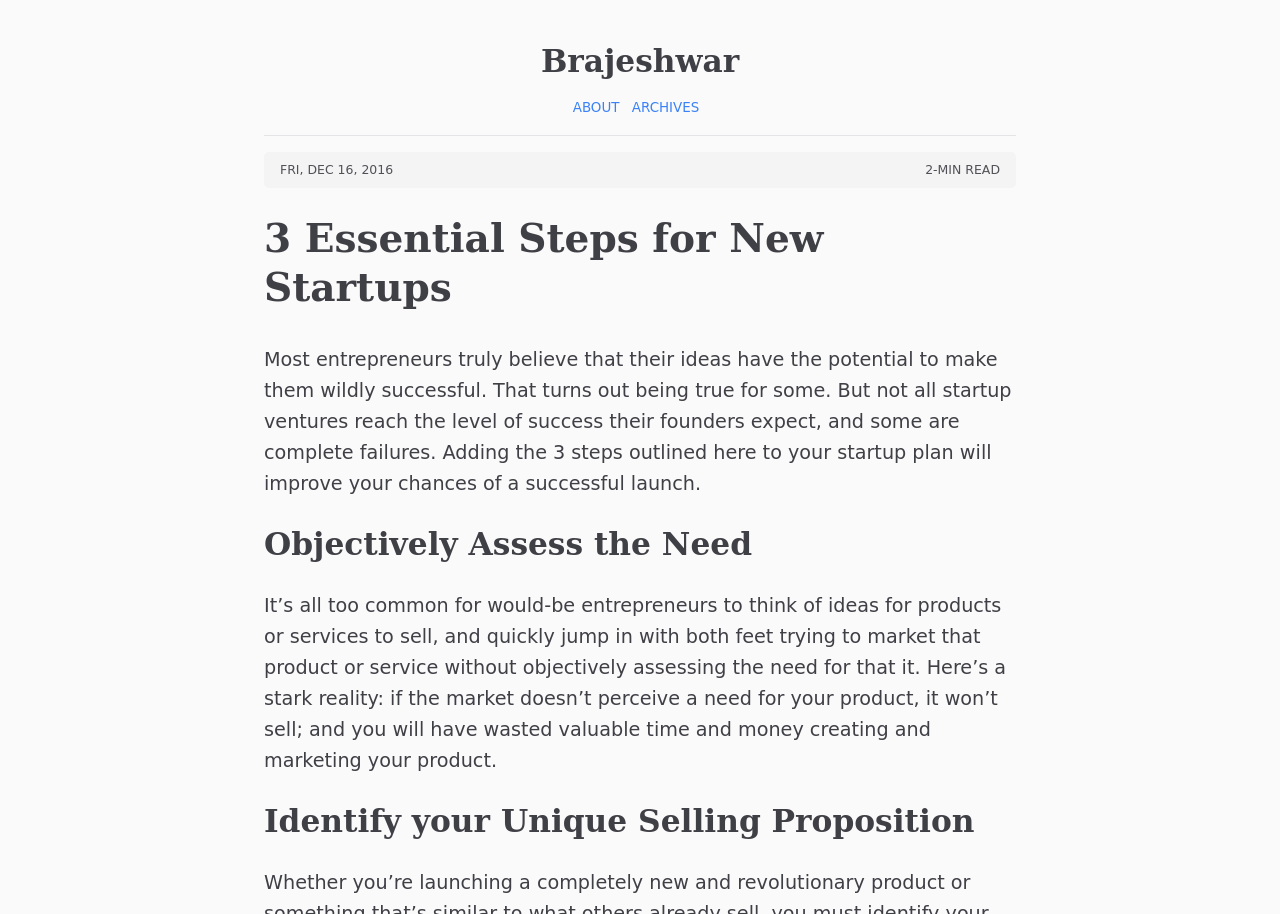Produce a meticulous description of the webpage.

The webpage is about entrepreneurship, specifically providing guidance for new startups. At the top, there is a heading with the name "Brajeshwar" and a link with the same name. Below this, there are three links: "ABOUT", "ARCHIVES", and a timestamp indicating the date "FRI, DEC 16, 2016" and a reading time of "2-MIN READ".

The main content of the webpage is divided into three sections, each with a heading. The first section is titled "3 Essential Steps for New Startups" and provides an introductory paragraph discussing the importance of a successful startup launch. This section is located near the top of the page.

The second section, titled "Objectively Assess the Need", is positioned below the introductory paragraph. It contains a block of text that advises entrepreneurs to assess the market need for their product or service before launching.

The third section, titled "Identify your Unique Selling Proposition", is located at the bottom of the page. Although its content is not fully provided, it is likely to discuss the importance of identifying what sets a product or service apart from others in the market.

Overall, the webpage appears to be a blog post or article providing guidance and advice for new startups, with a focus on essential steps to take for a successful launch.